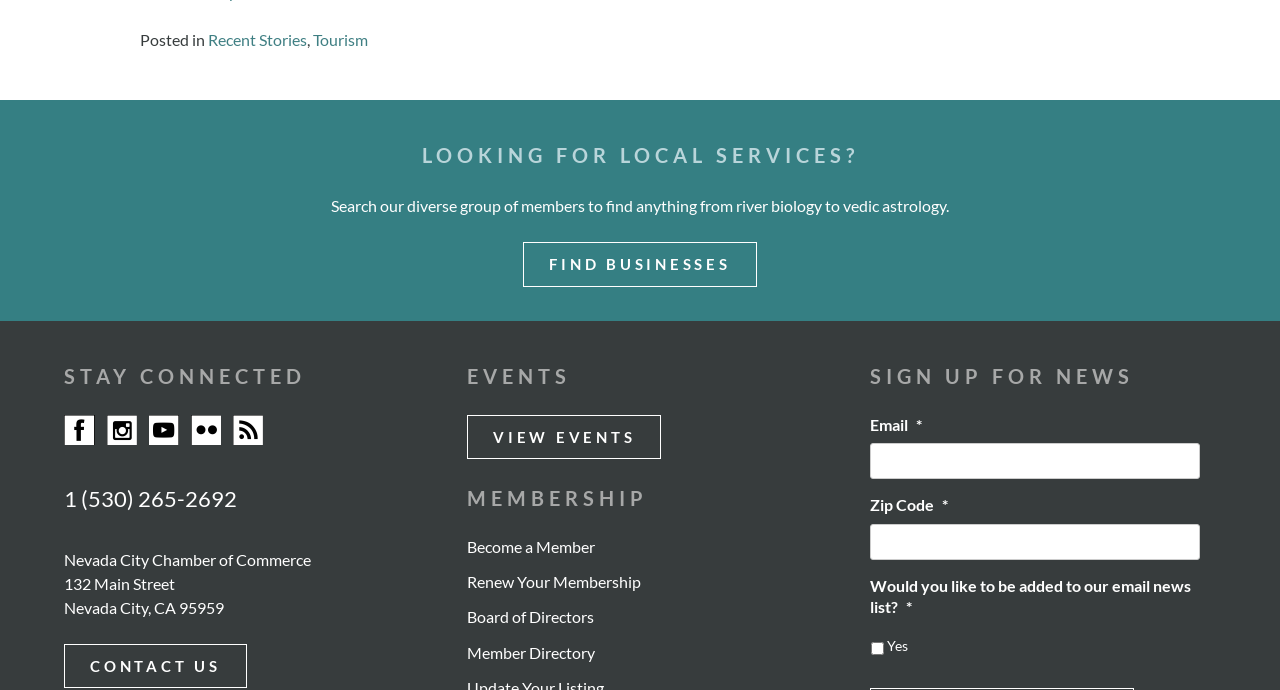Identify the bounding box coordinates for the element you need to click to achieve the following task: "View events". Provide the bounding box coordinates as four float numbers between 0 and 1, in the form [left, top, right, bottom].

[0.365, 0.601, 0.517, 0.665]